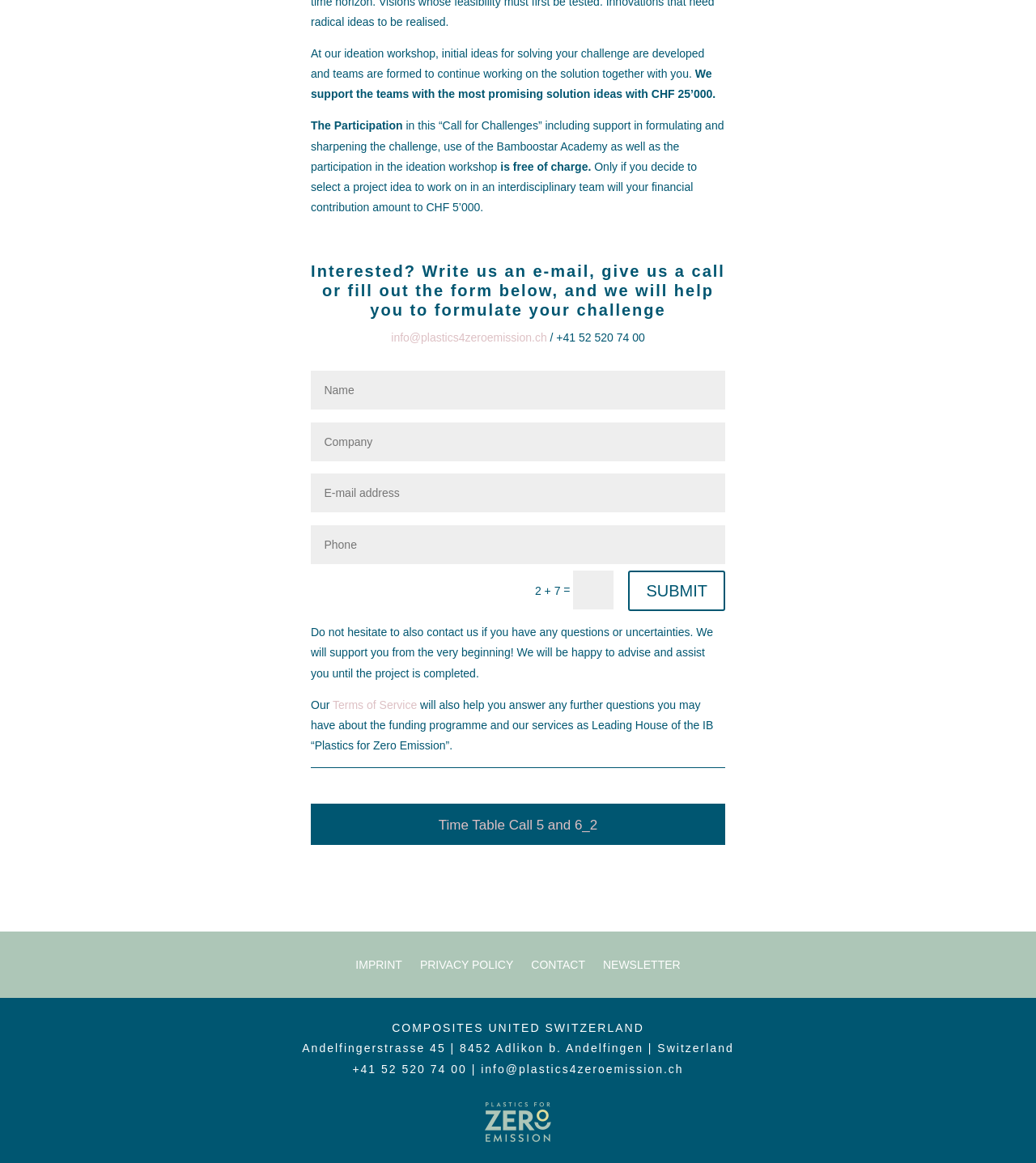Provide the bounding box coordinates for the area that should be clicked to complete the instruction: "Call +41 52 520 74 00".

[0.528, 0.284, 0.622, 0.295]